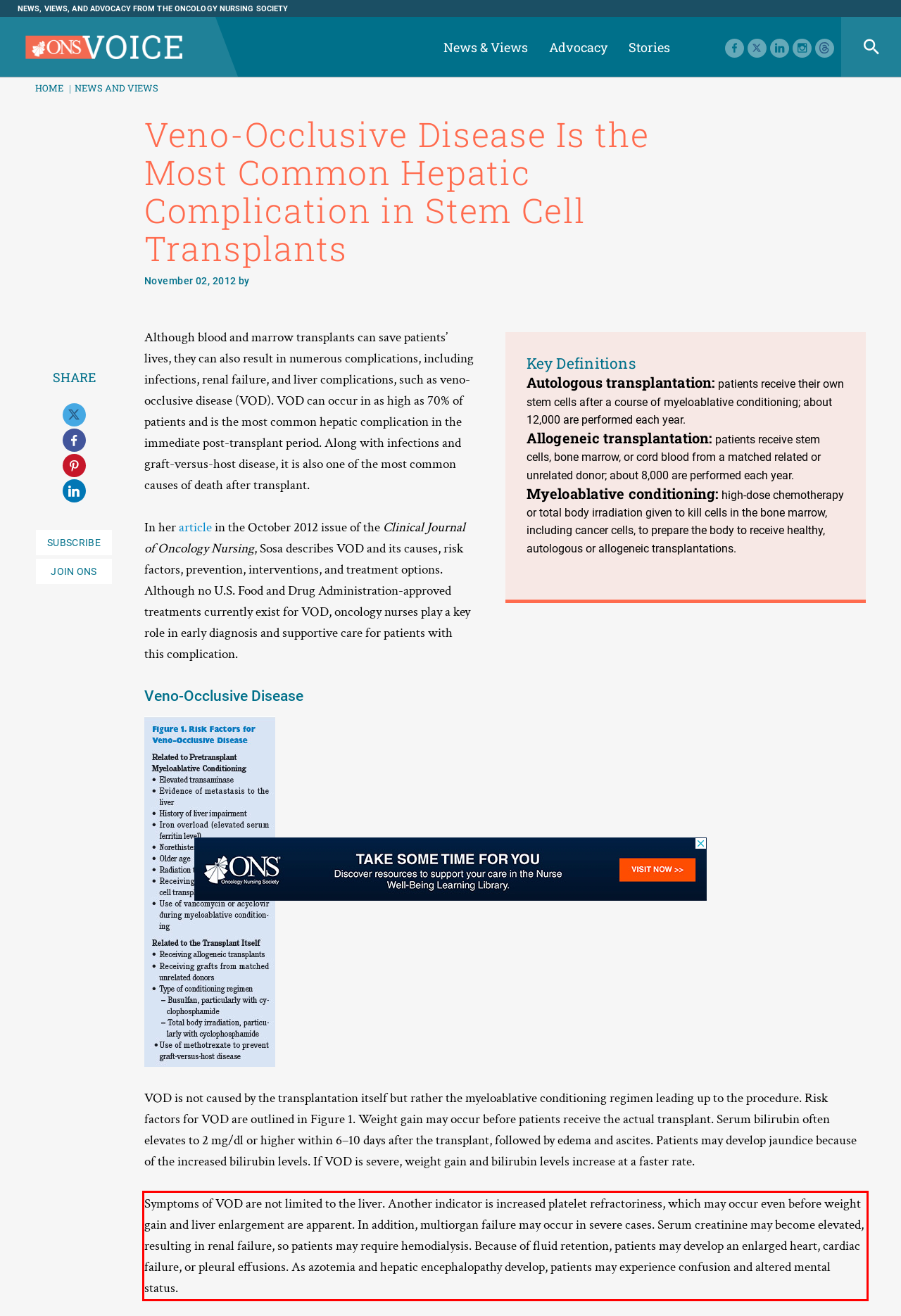Given the screenshot of a webpage, identify the red rectangle bounding box and recognize the text content inside it, generating the extracted text.

Symptoms of VOD are not limited to the liver. Another indicator is increased platelet refractoriness, which may occur even before weight gain and liver enlargement are apparent. In addition, multiorgan failure may occur in severe cases. Serum creatinine may become elevated, resulting in renal failure, so patients may require hemodialysis. Because of fluid retention, patients may develop an enlarged heart, cardiac failure, or pleural effusions. As azotemia and hepatic encephalopathy develop, patients may experience confusion and altered mental status.